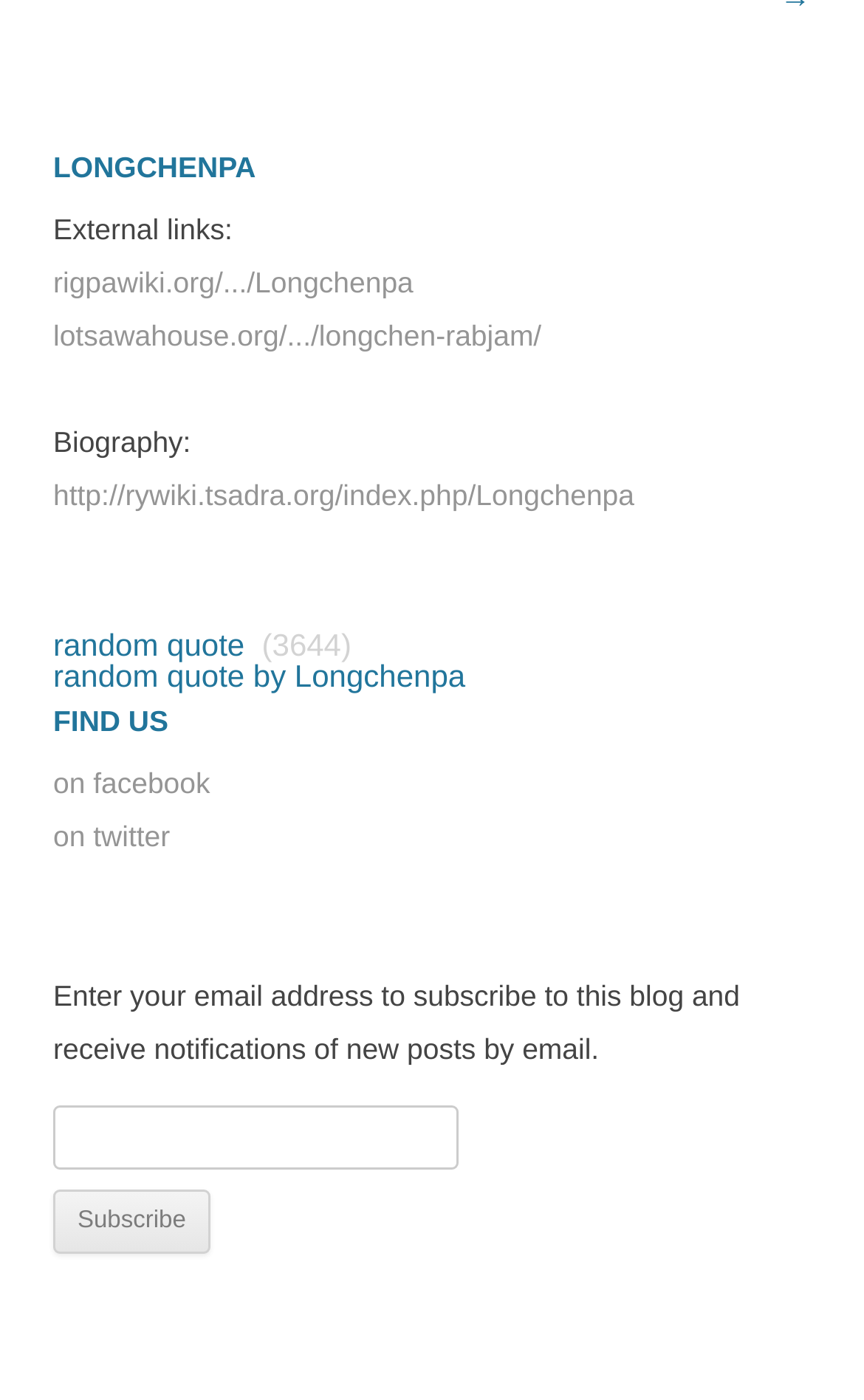Pinpoint the bounding box coordinates of the clickable element to carry out the following instruction: "Enter email address to subscribe."

[0.062, 0.79, 0.531, 0.836]